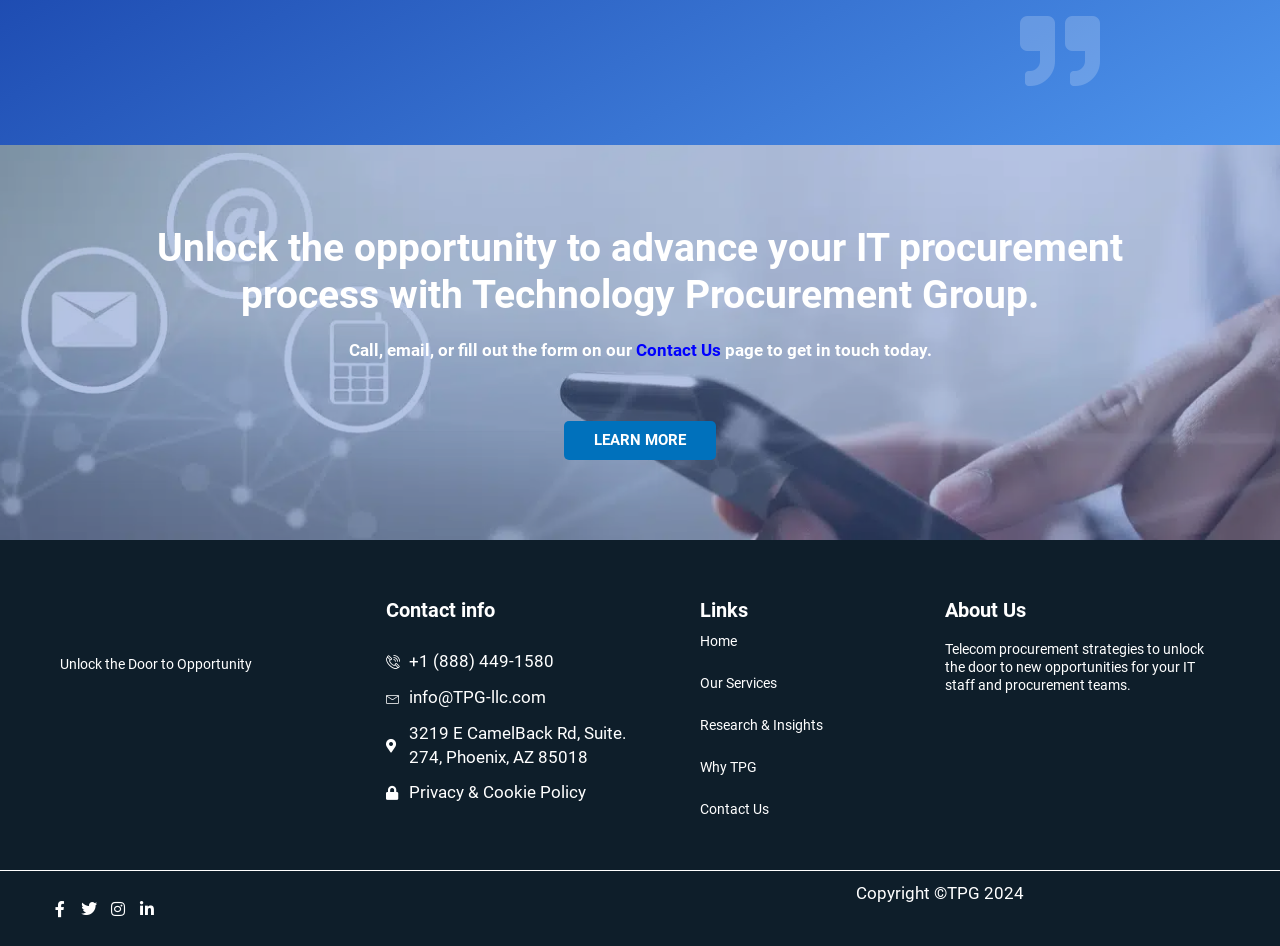Can you pinpoint the bounding box coordinates for the clickable element required for this instruction: "Learn more about Technology Procurement Group"? The coordinates should be four float numbers between 0 and 1, i.e., [left, top, right, bottom].

[0.441, 0.445, 0.559, 0.486]